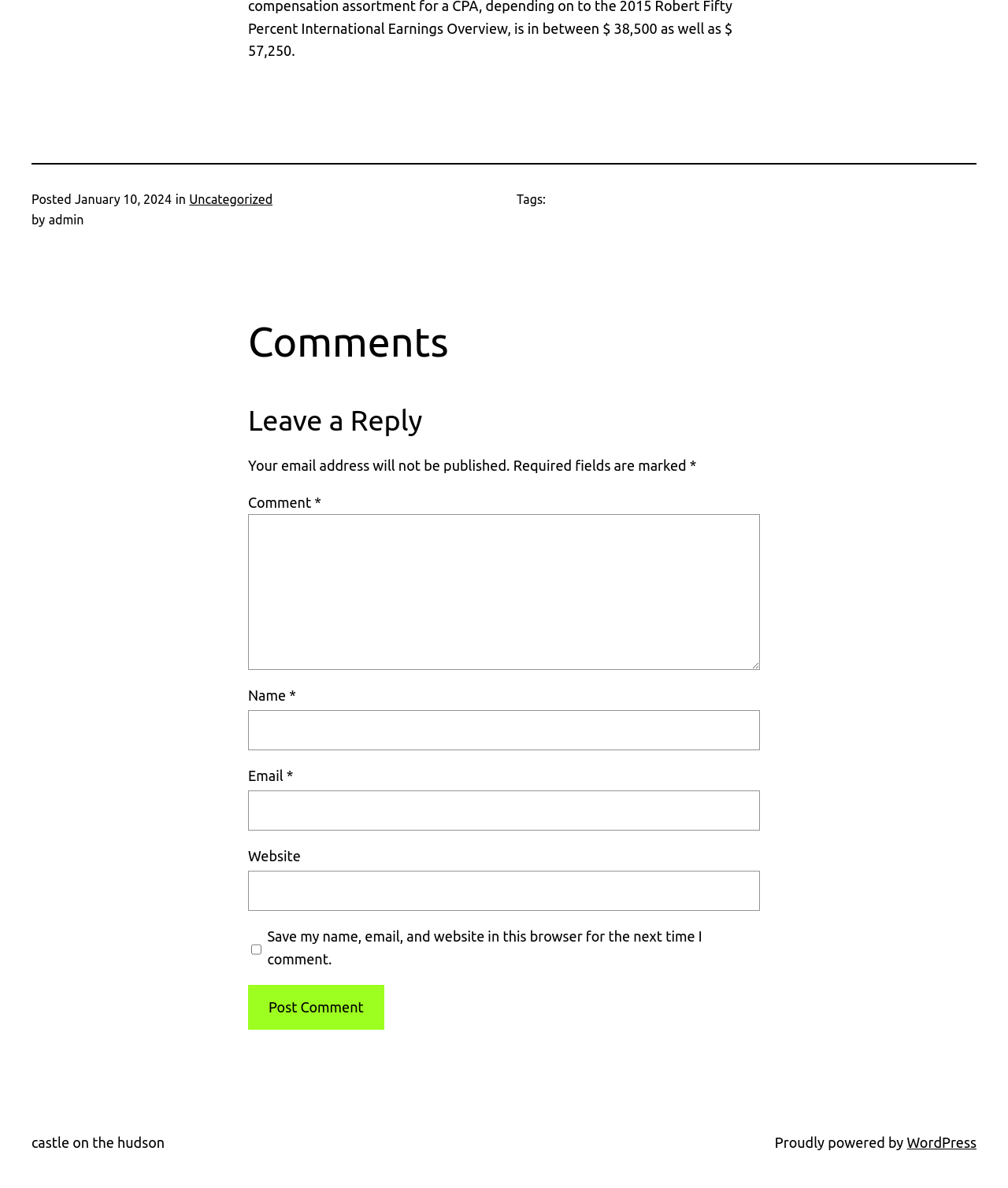Please identify the bounding box coordinates of the element's region that I should click in order to complete the following instruction: "Leave a comment". The bounding box coordinates consist of four float numbers between 0 and 1, i.e., [left, top, right, bottom].

[0.246, 0.337, 0.754, 0.37]